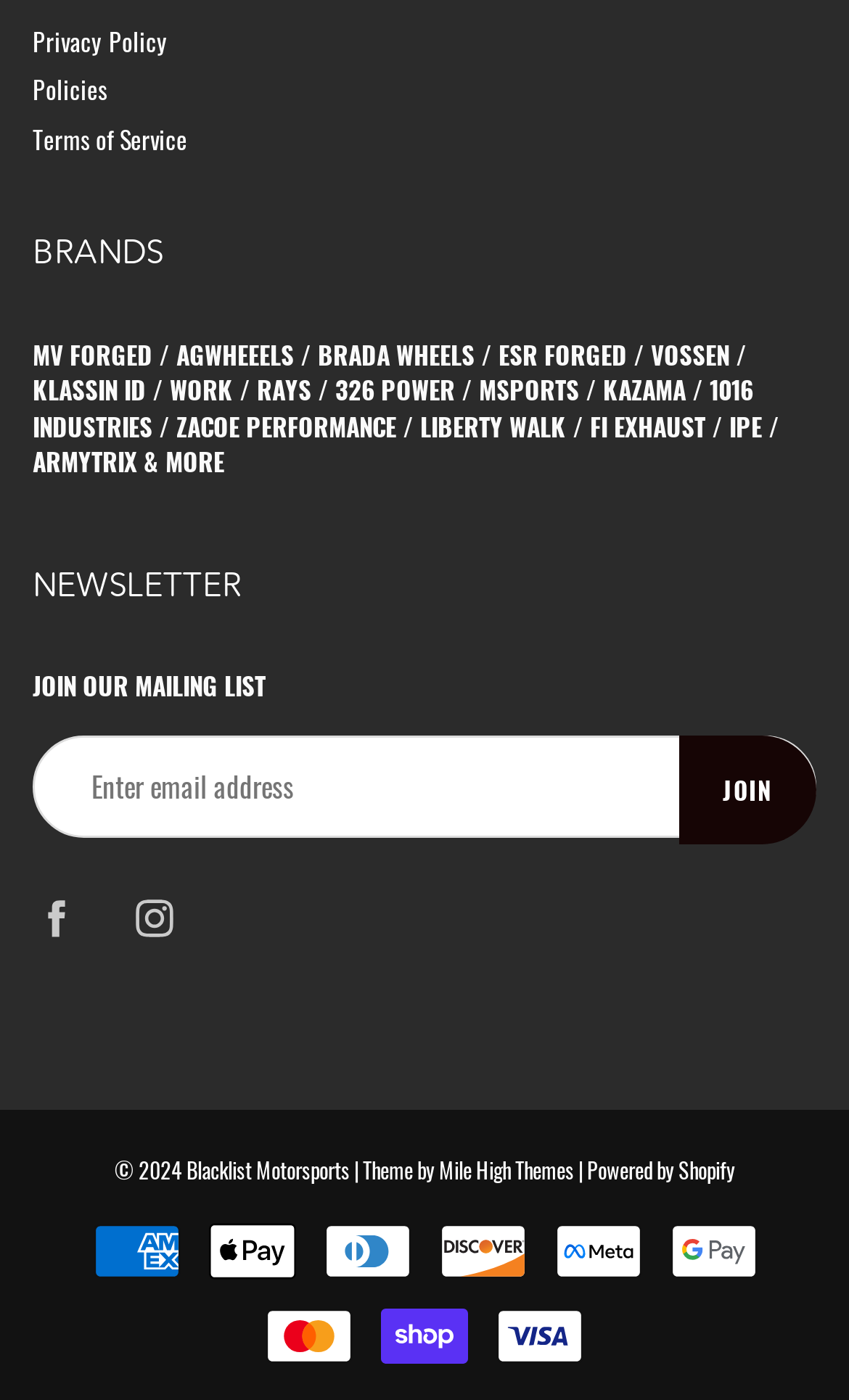How many payment methods are accepted?
Refer to the image and provide a thorough answer to the question.

I counted the number of payment method images, which are American Express, Apple Pay, Diners Club, Discover, Meta Pay, Google Pay, Mastercard, Shop Pay, and Visa, and found that there are nine payment methods accepted.